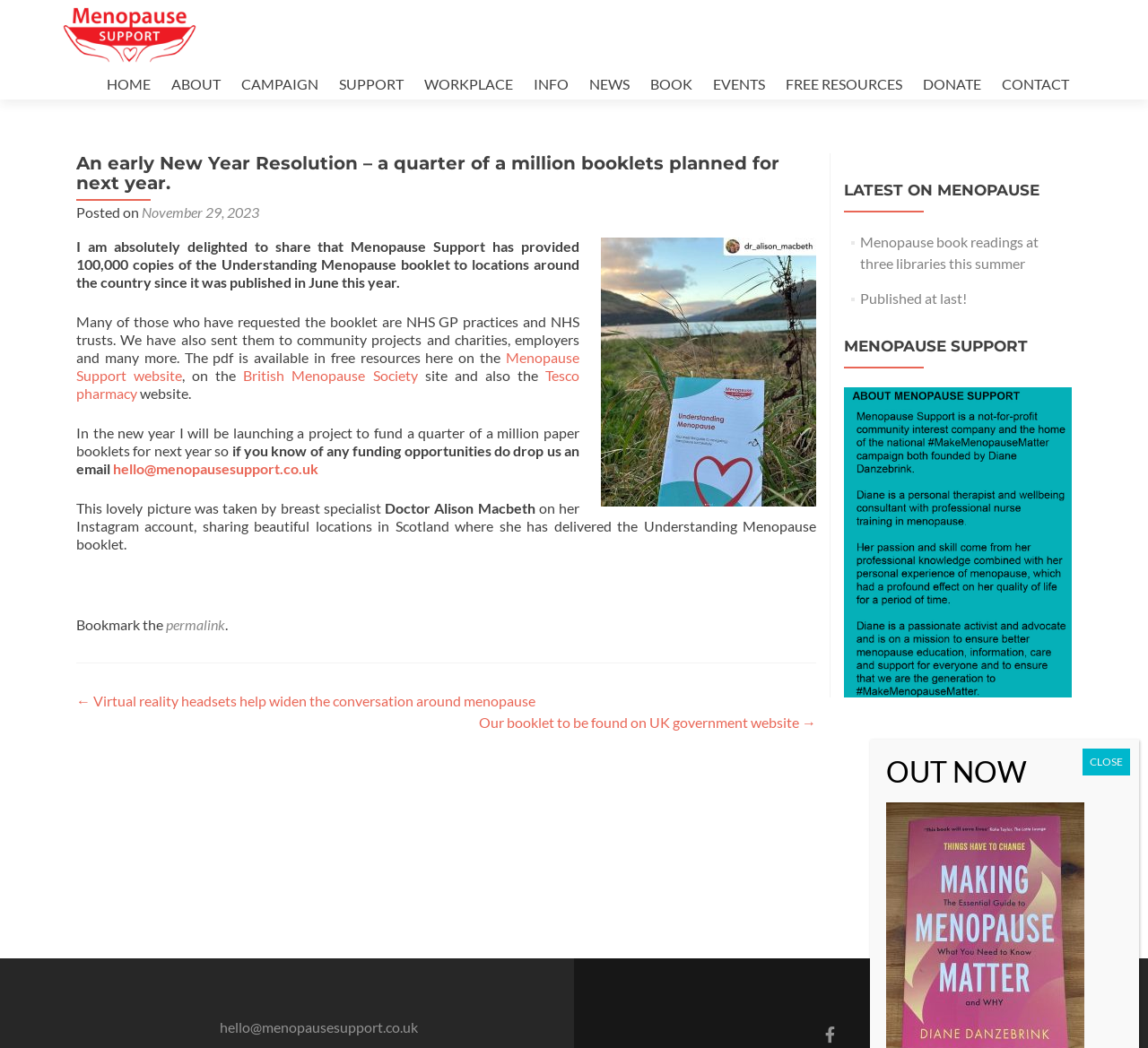Offer an extensive depiction of the webpage and its key elements.

The webpage appears to be the homepage of Menopause Support, a UK-based organization. At the top, there is a navigation menu with 11 links, including "HOME", "ABOUT", "CAMPAIGN", "SUPPORT", "WORKPLACE", "INFO", "NEWS", "BOOK", "EVENTS", "FREE RESOURCES", and "DONATE". These links are positioned horizontally, with "HOME" on the left and "DONATE" on the right.

Below the navigation menu, there is a section with three links: "Menopause Support website", "British Menopause Society", and "Tesco pharmacy". These links are positioned vertically, with "Menopause Support website" at the top and "Tesco pharmacy" at the bottom.

To the right of this section, there is a link "November 29, 2023", which appears to be a date. Below this link, there is a section with two links: "hello@menopausesupport.co.uk" and "permalink". These links are positioned vertically, with "hello@menopausesupport.co.uk" at the top and "permalink" at the bottom.

The main content of the webpage appears to be a series of news articles or blog posts. There are five links with descriptive text, including "Virtual reality headsets help widen the conversation around menopause", "Our booklet to be found on UK government website", "Menopause book readings at three libraries this summer", "Published at last!", and "An early New Year Resolution – a quarter of a million booklets planned for next year". These links are positioned vertically, with the most recent article at the top.

At the bottom of the webpage, there is a link to Facebook, represented by an icon. Next to the Facebook link, there is a button labeled "Close", which is likely used to close a popup or modal window.

Overall, the webpage has a simple and organized layout, with clear headings and concise text. The use of links and buttons makes it easy to navigate and find information about Menopause Support and its activities.